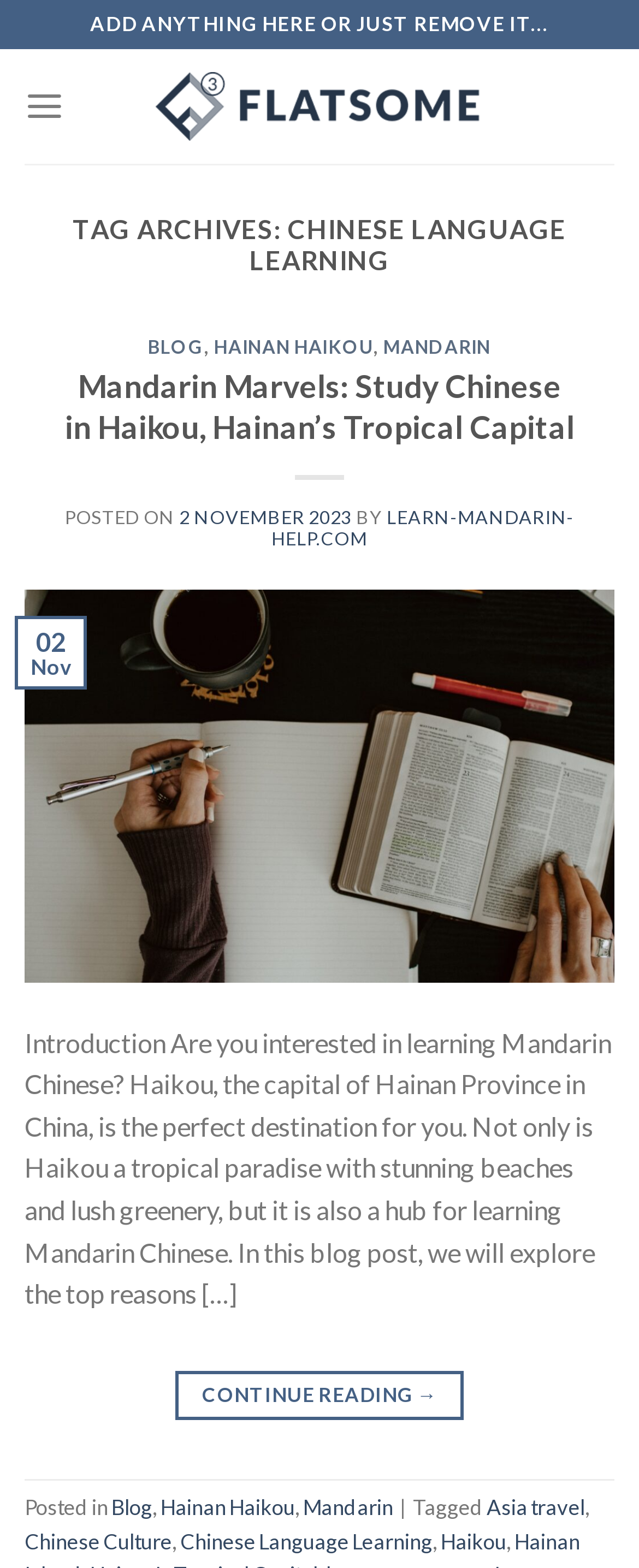How many links are there in the main content area?
Please provide a comprehensive answer based on the visual information in the image.

I counted the number of link elements that are children of the HeaderAsNonLandmark element with the bounding box coordinates [0.038, 0.216, 0.962, 0.626]. There are 7 link elements in this area.